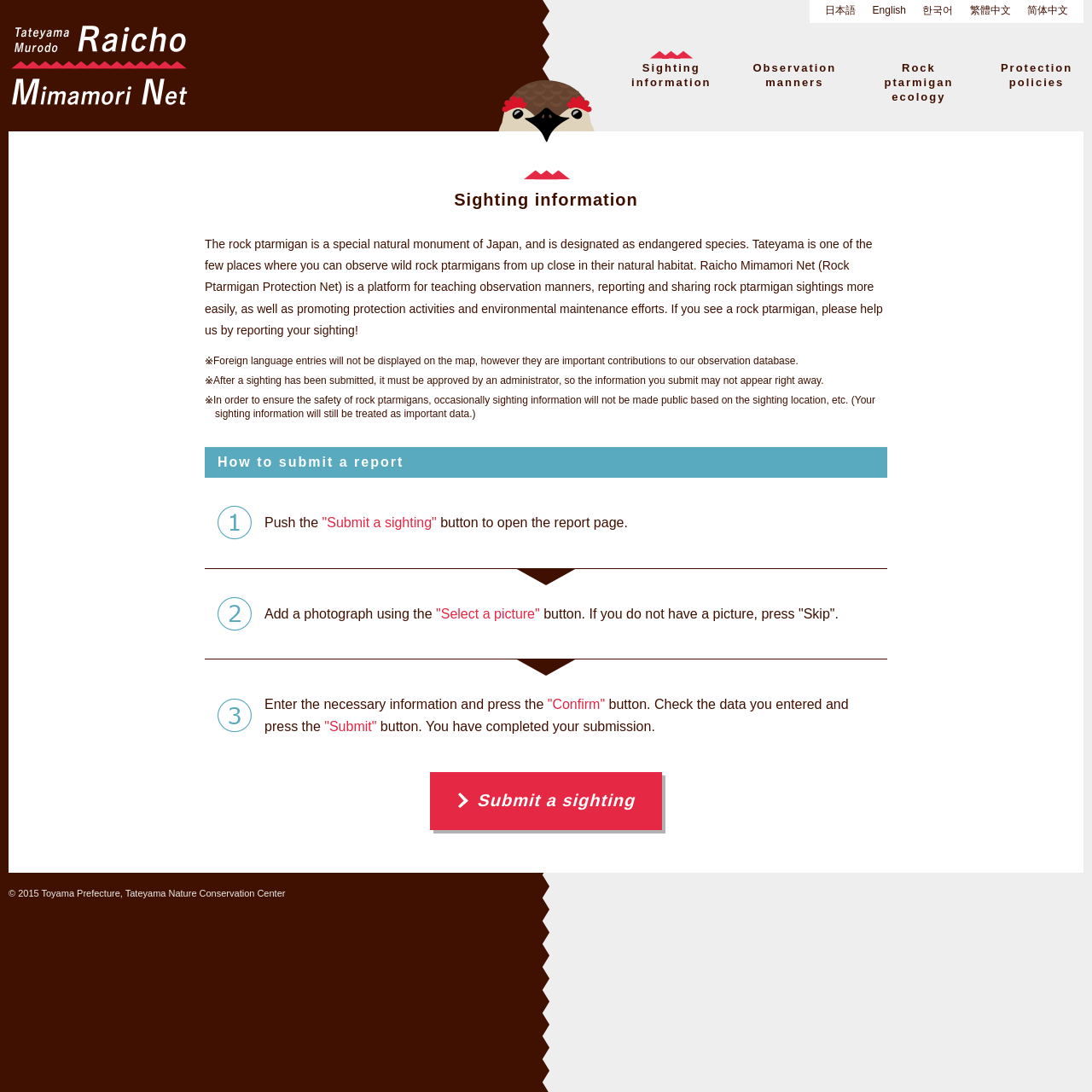How many languages are available on the website?
Provide a detailed and well-explained answer to the question.

The webpage provides links to switch between five languages: Japanese, English, Korean, Traditional Chinese, and Simplified Chinese.